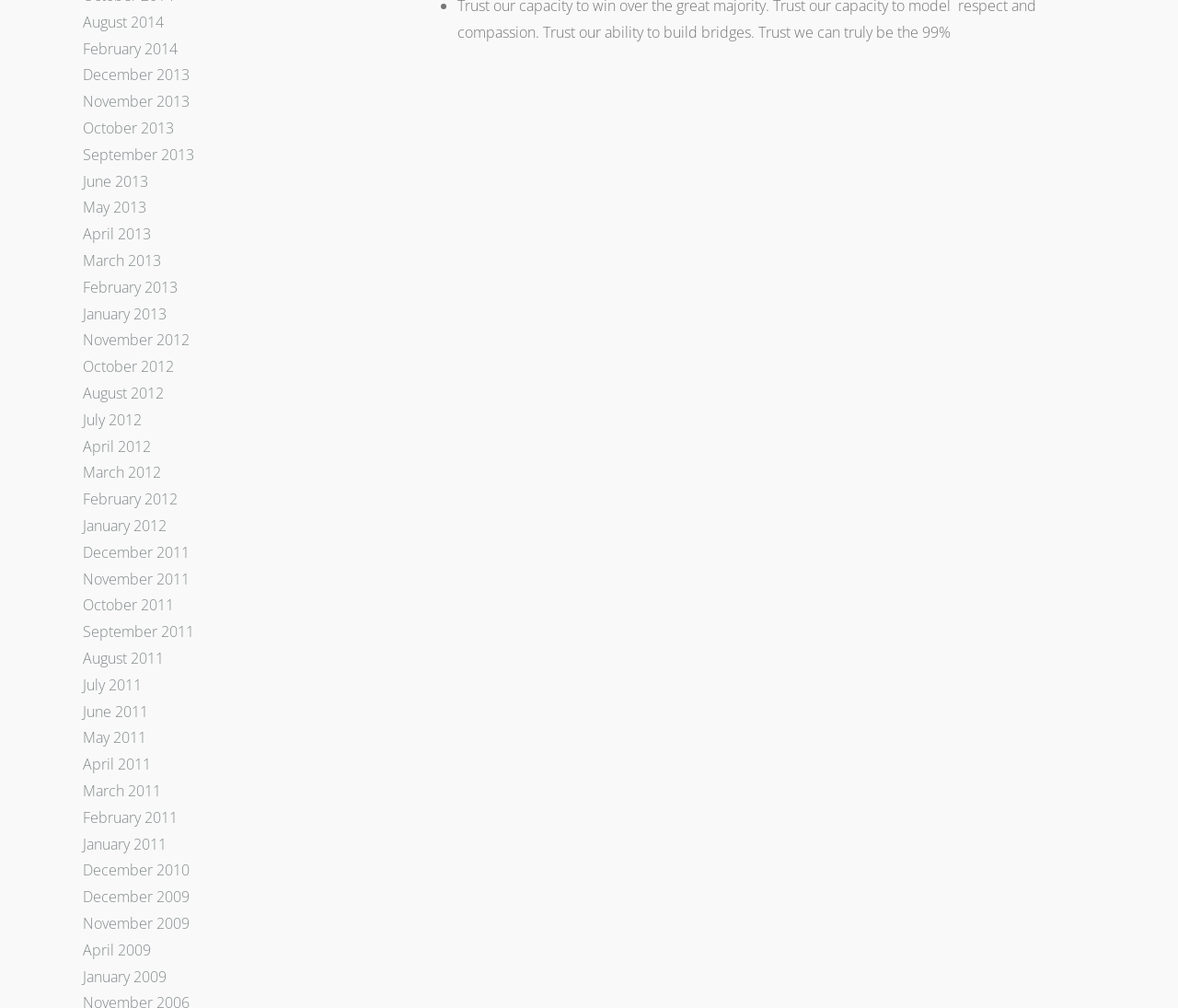Please identify the bounding box coordinates of the clickable area that will fulfill the following instruction: "View August 2014 archives". The coordinates should be in the format of four float numbers between 0 and 1, i.e., [left, top, right, bottom].

[0.07, 0.012, 0.139, 0.032]